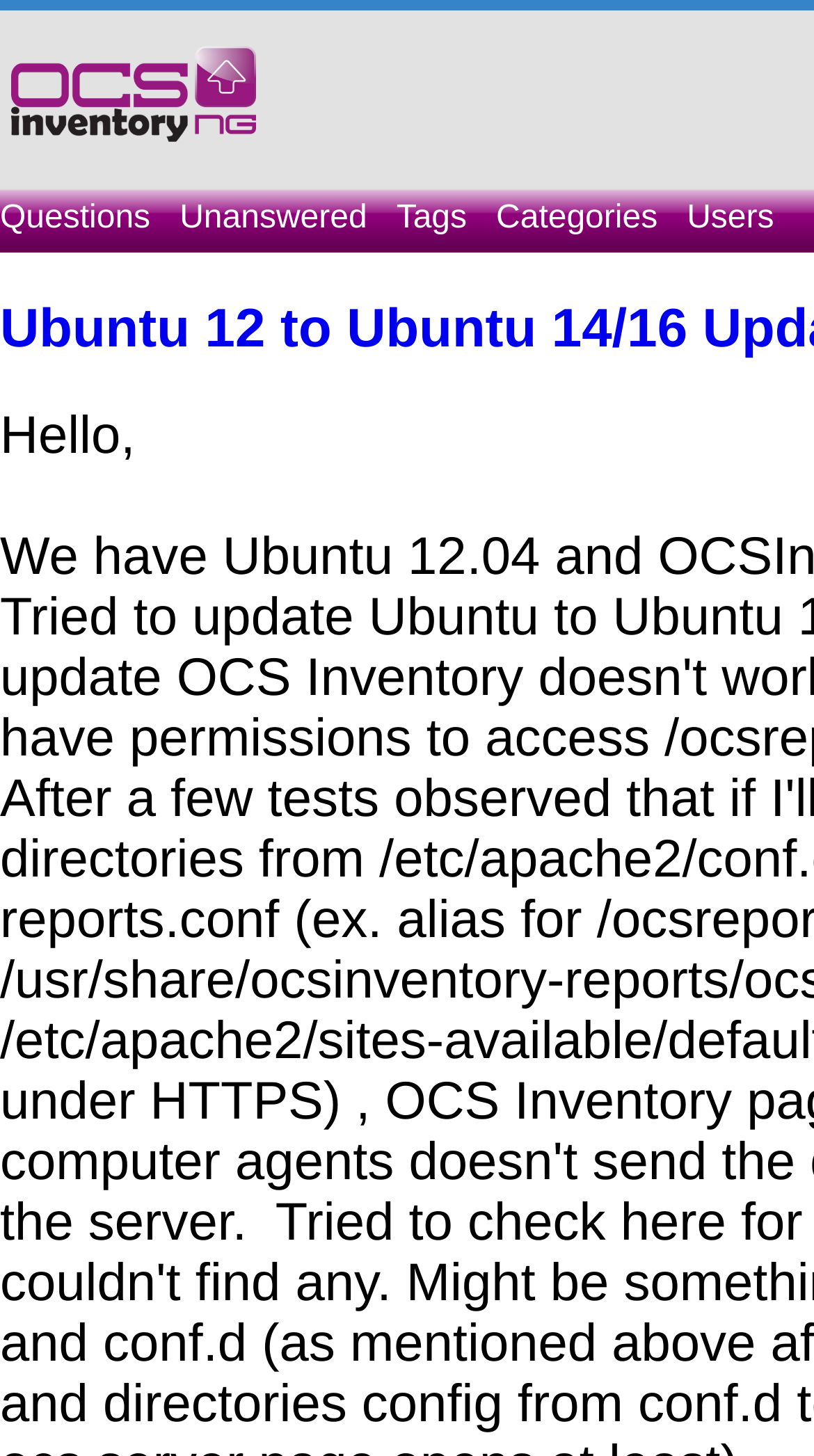Analyze and describe the webpage in a detailed narrative.

The webpage appears to be a question and answer forum, specifically focused on OCSInventory. At the top left of the page, there is a logo or icon for Ocsinventory Q&A, accompanied by a link with the same name. Below this, there is a navigation menu with five links: "Questions", "Unanswered", "Tags", "Categories", and "Users", which are evenly spaced and aligned horizontally across the top of the page.

The main content of the page begins with a greeting, "Hello," which is displayed prominently. The text that follows is a question about updating Ubuntu from version 12.04 to a newer version, specifically 14 or 16, and seeking assistance with this process.